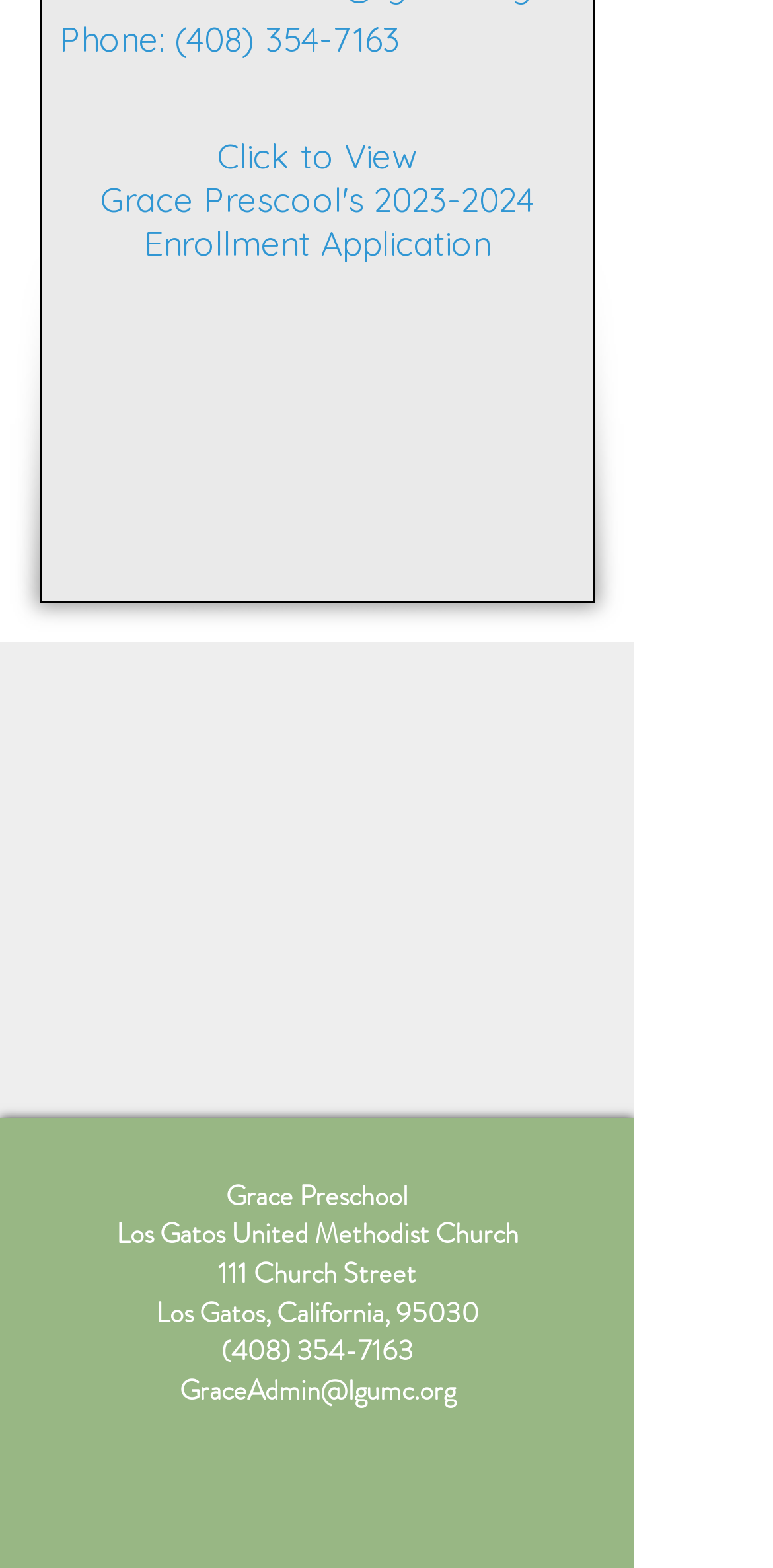Please provide a one-word or short phrase answer to the question:
What is the email address of the preschool administrator?

GraceAdmin@lgumc.org